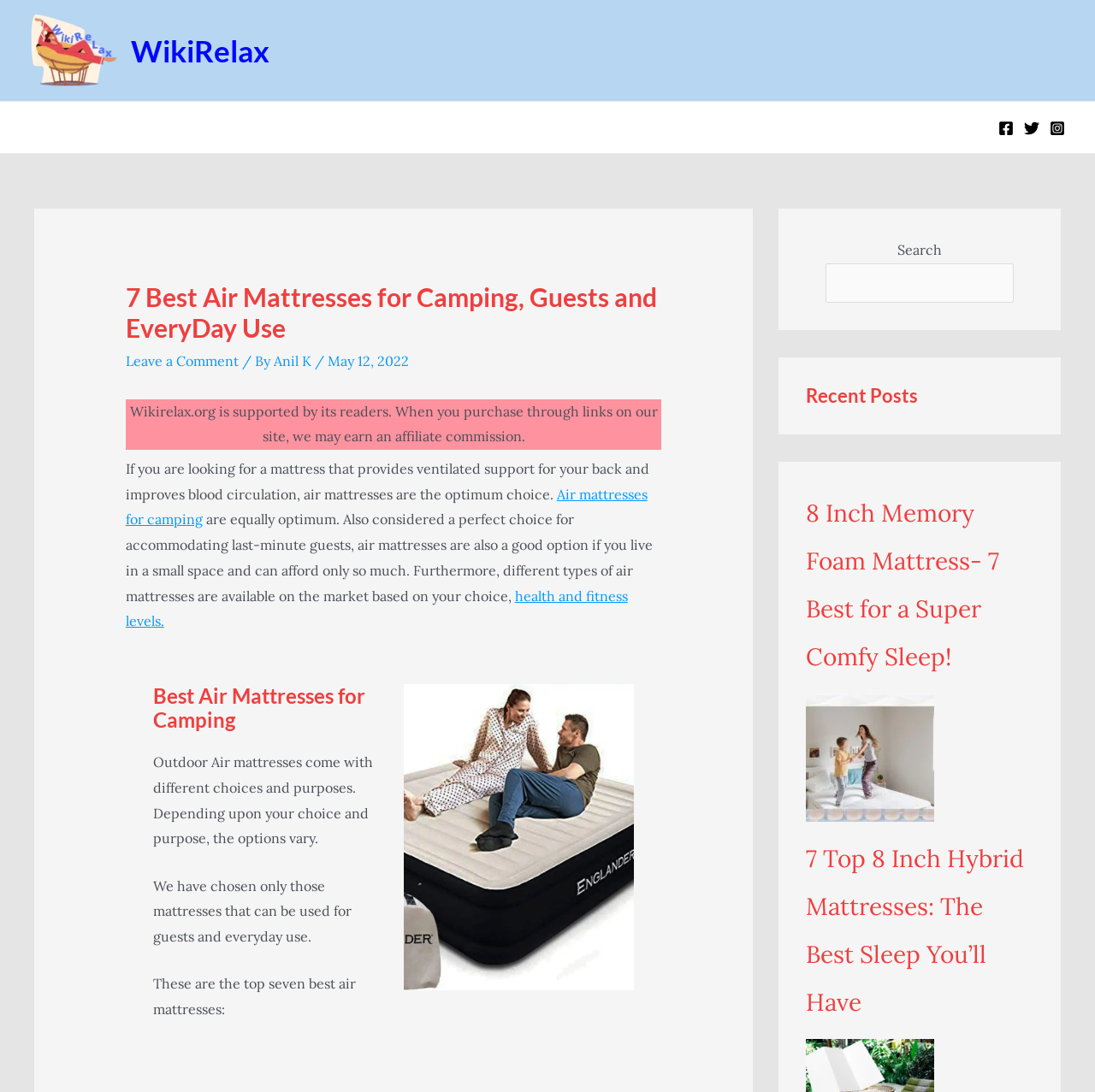Bounding box coordinates should be provided in the format (top-left x, top-left y, bottom-right x, bottom-right y) with all values between 0 and 1. Identify the bounding box for this UI element: health and fitness levels.

[0.115, 0.538, 0.573, 0.577]